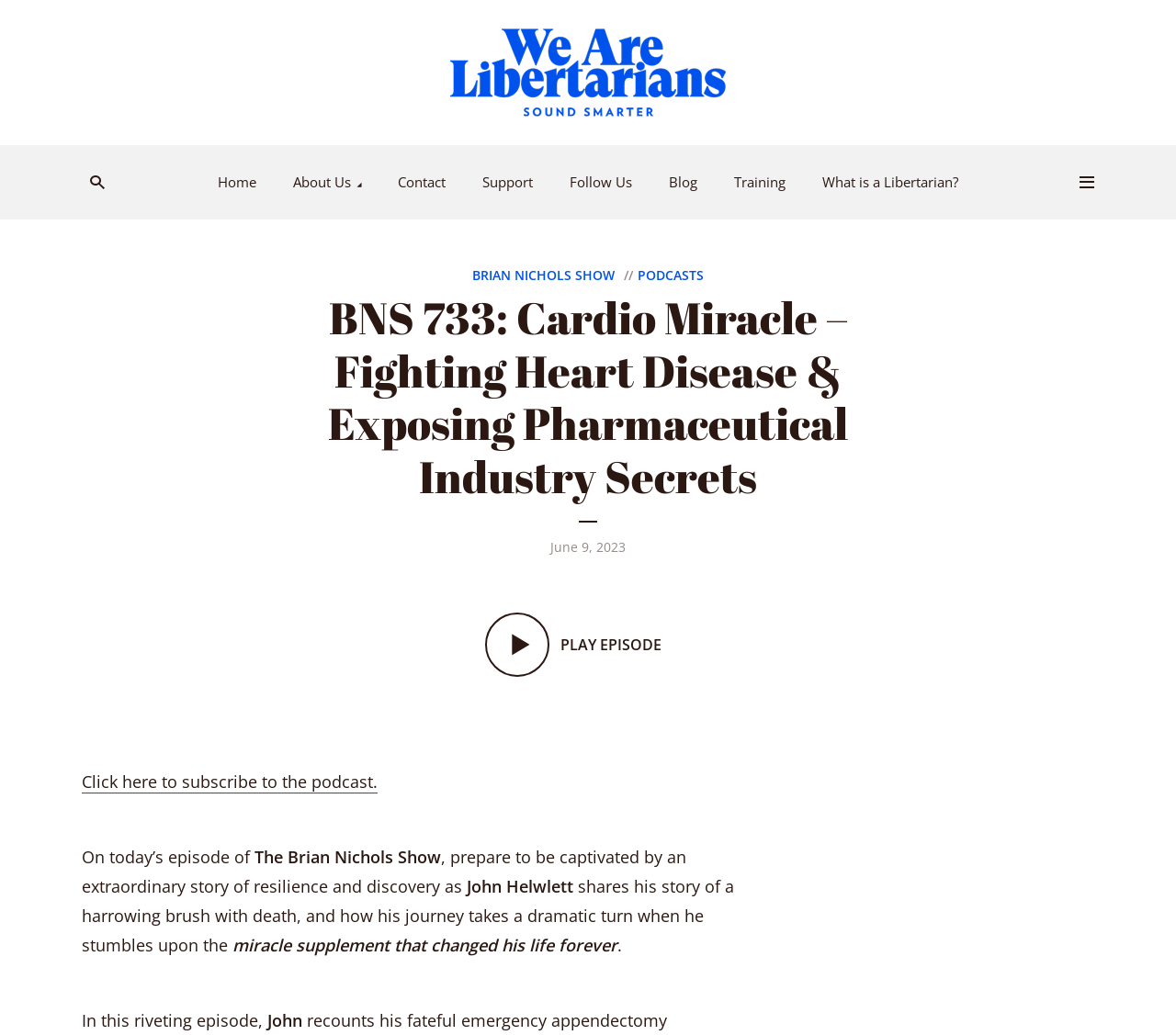Provide the bounding box coordinates of the UI element that matches the description: "Search".

[0.07, 0.154, 0.089, 0.198]